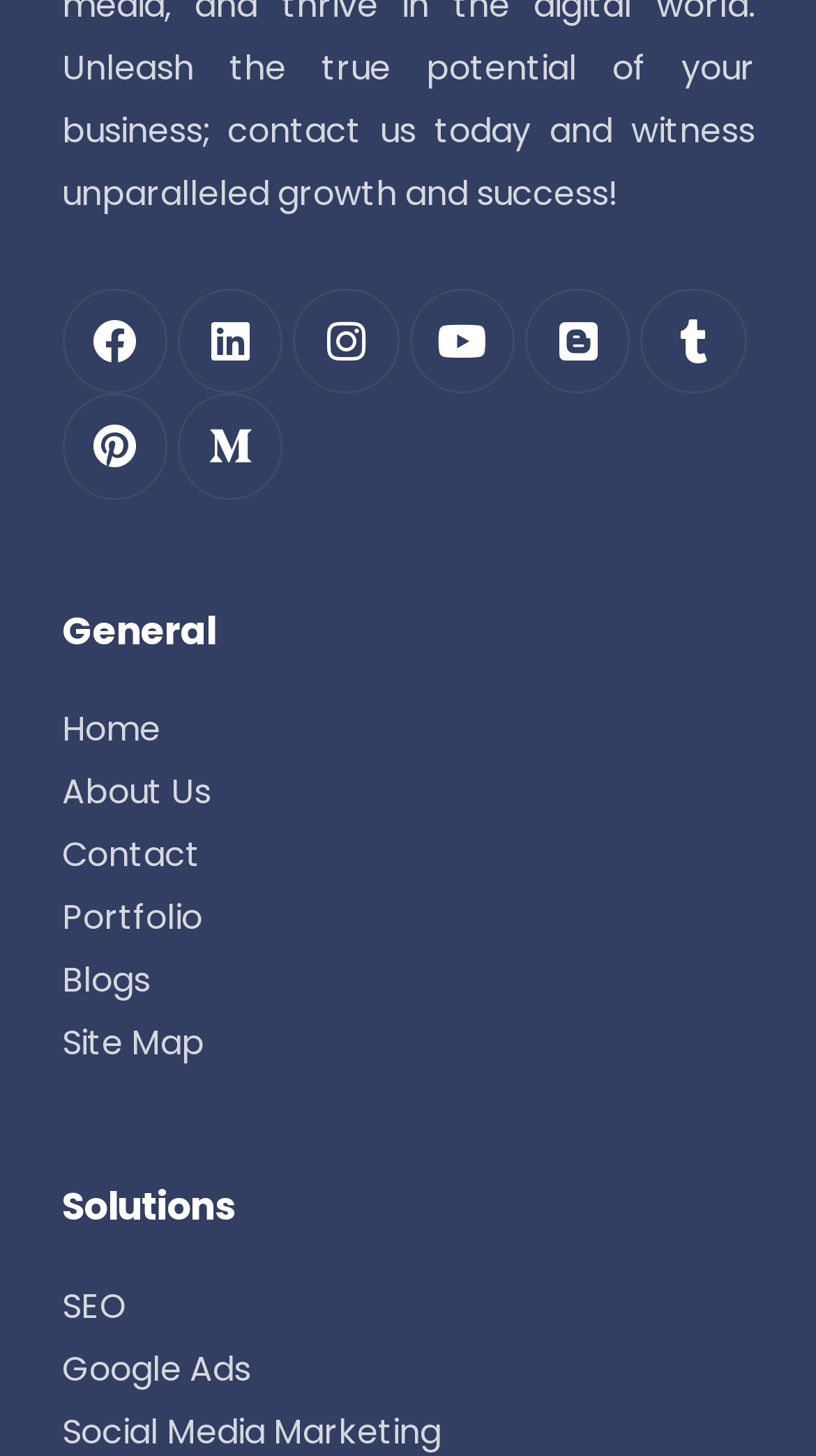How many social media links are there?
Give a comprehensive and detailed explanation for the question.

I counted the number of social media links at the top of the webpage, which are Facebook, Linkedin, Instagram, Youtube, Blogger, Tumblr, and Pinterest.